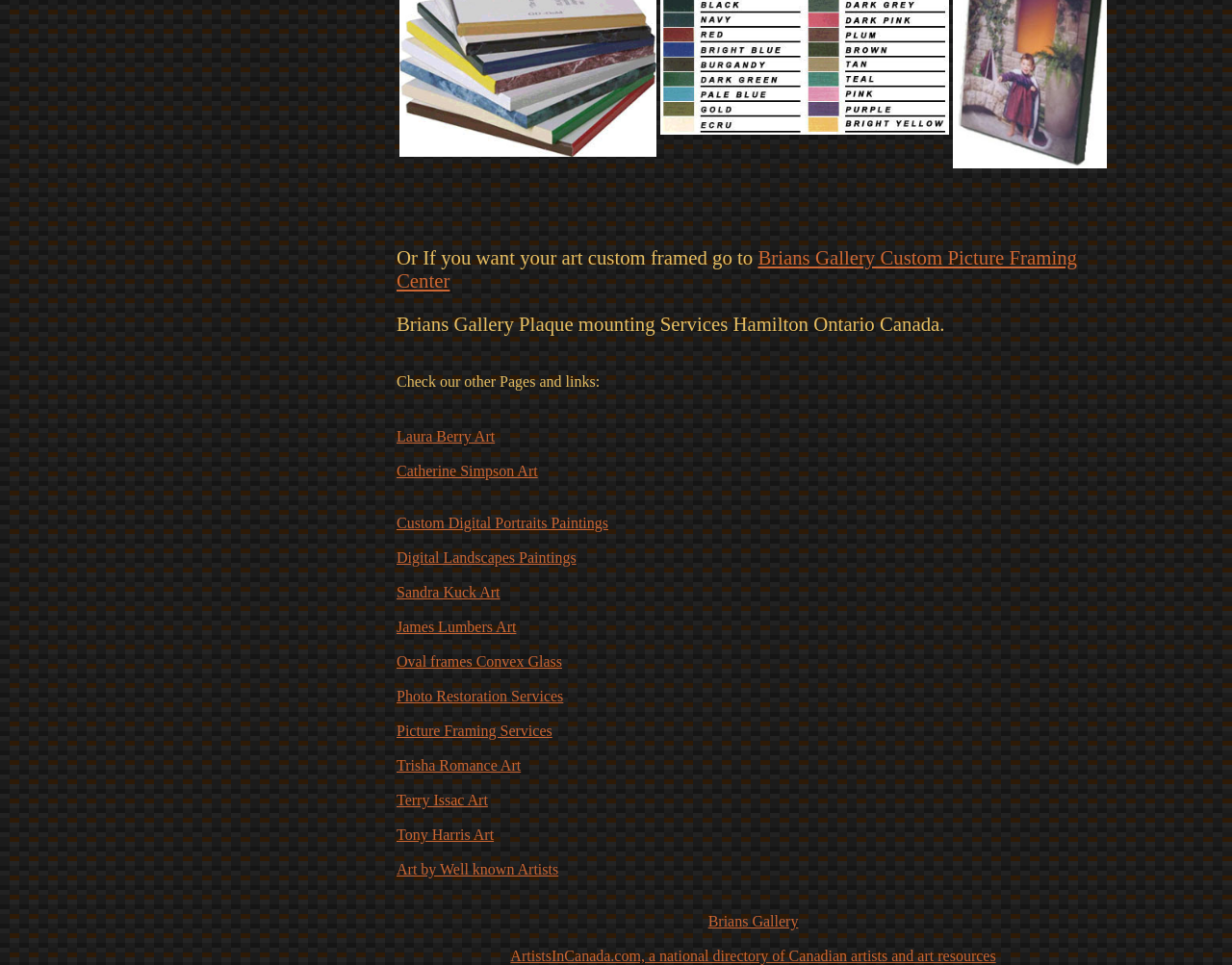Identify the bounding box coordinates for the element that needs to be clicked to fulfill this instruction: "go to Brians Gallery". Provide the coordinates in the format of four float numbers between 0 and 1: [left, top, right, bottom].

[0.575, 0.946, 0.648, 0.963]